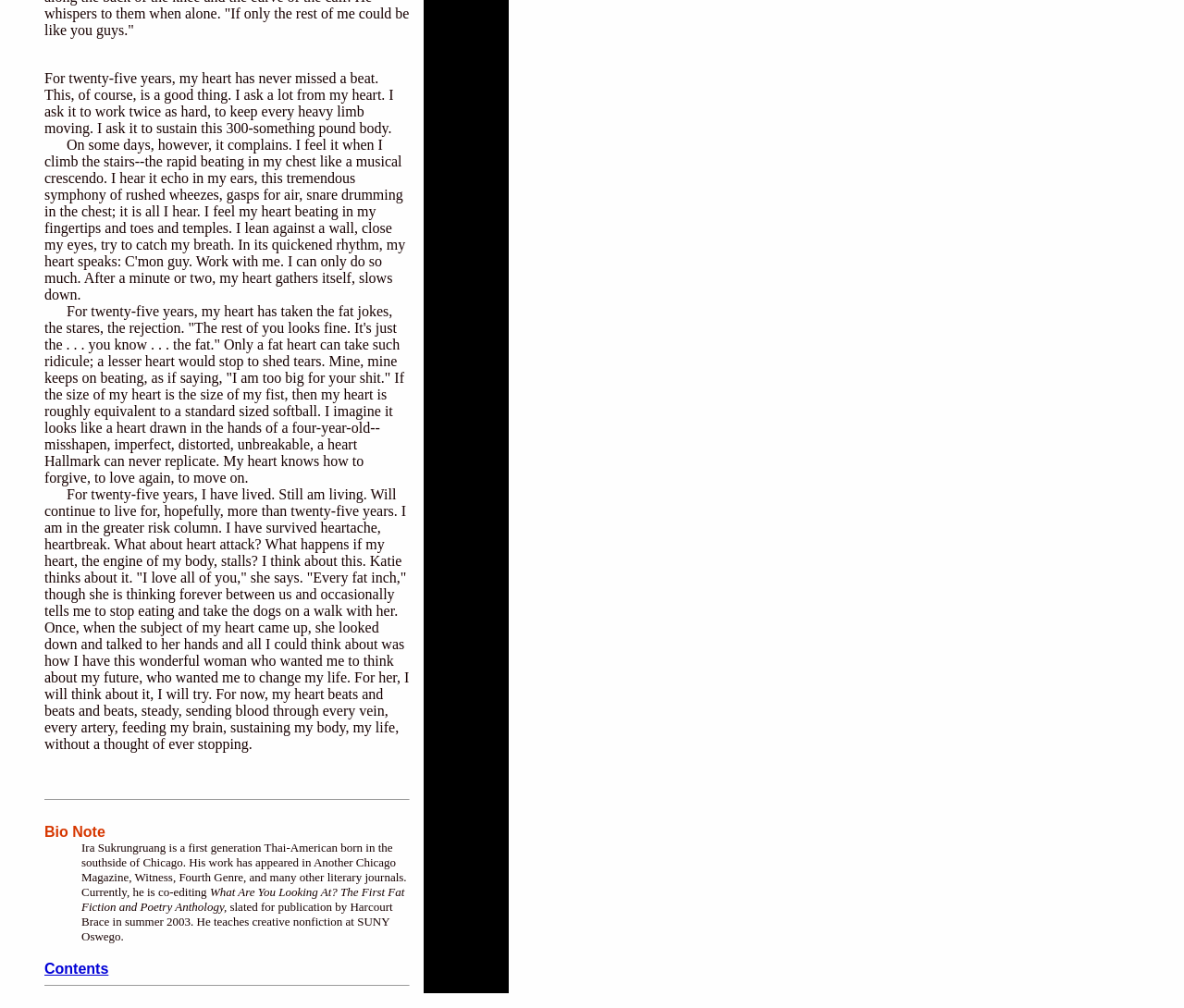Using details from the image, please answer the following question comprehensively:
What is the author's attitude towards their heart?

The author expresses pride and admiration for their heart, which has endured ridicule and hardship, and continues to beat strongly despite the risks associated with their weight.